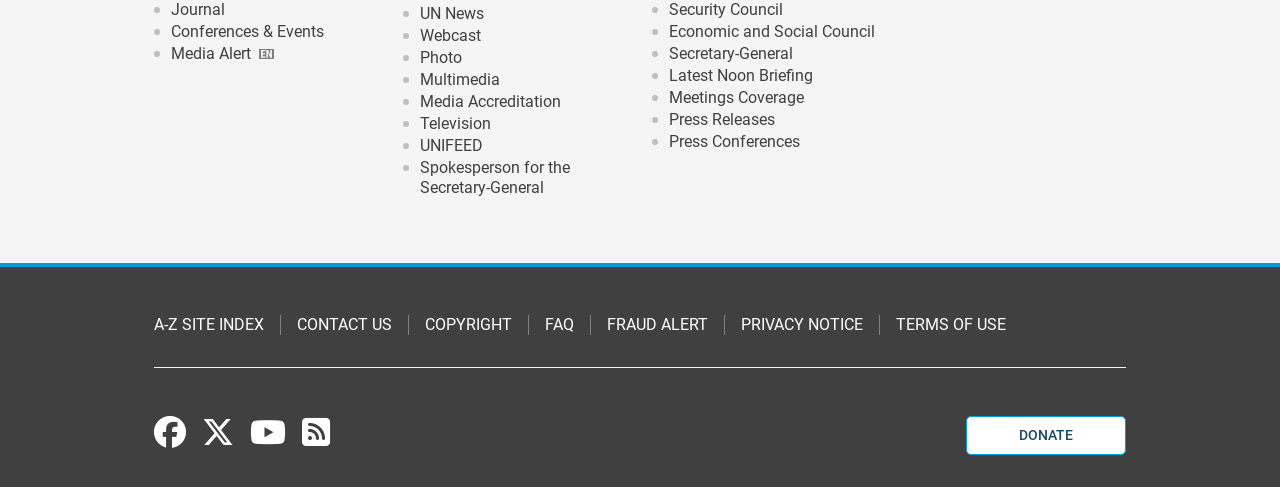Please give the bounding box coordinates of the area that should be clicked to fulfill the following instruction: "Follow on Facebook". The coordinates should be in the format of four float numbers from 0 to 1, i.e., [left, top, right, bottom].

[0.12, 0.854, 0.145, 0.92]